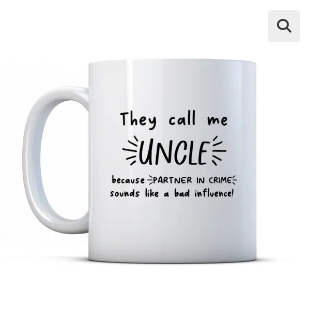What is the phrase written on the mug?
Based on the screenshot, provide your answer in one word or phrase.

They call me UNCLE because PARTNER IN CRIME sounds like a bad influence!